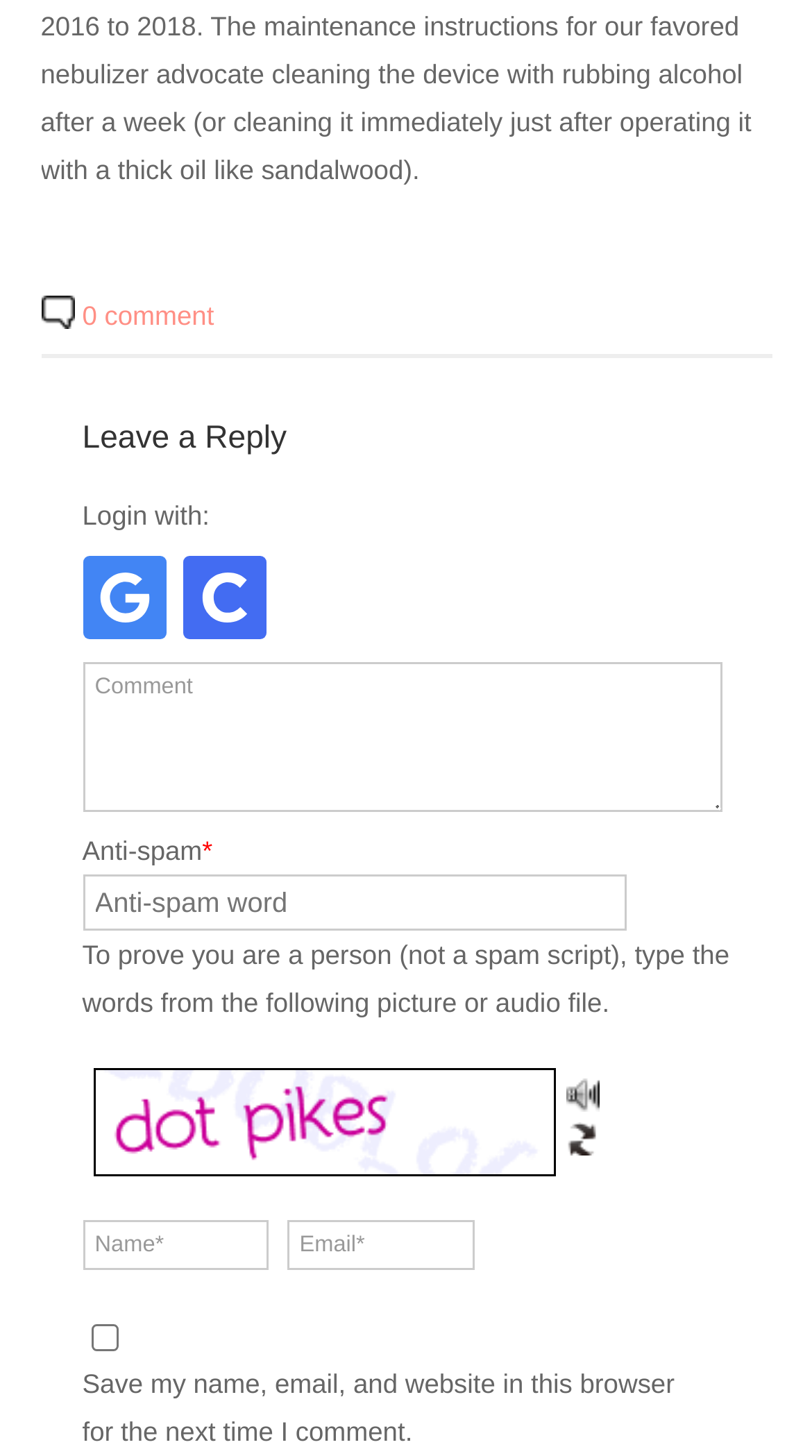Answer the following query with a single word or phrase:
What is the purpose of the 'Anti-spam' field?

To prove you are a person